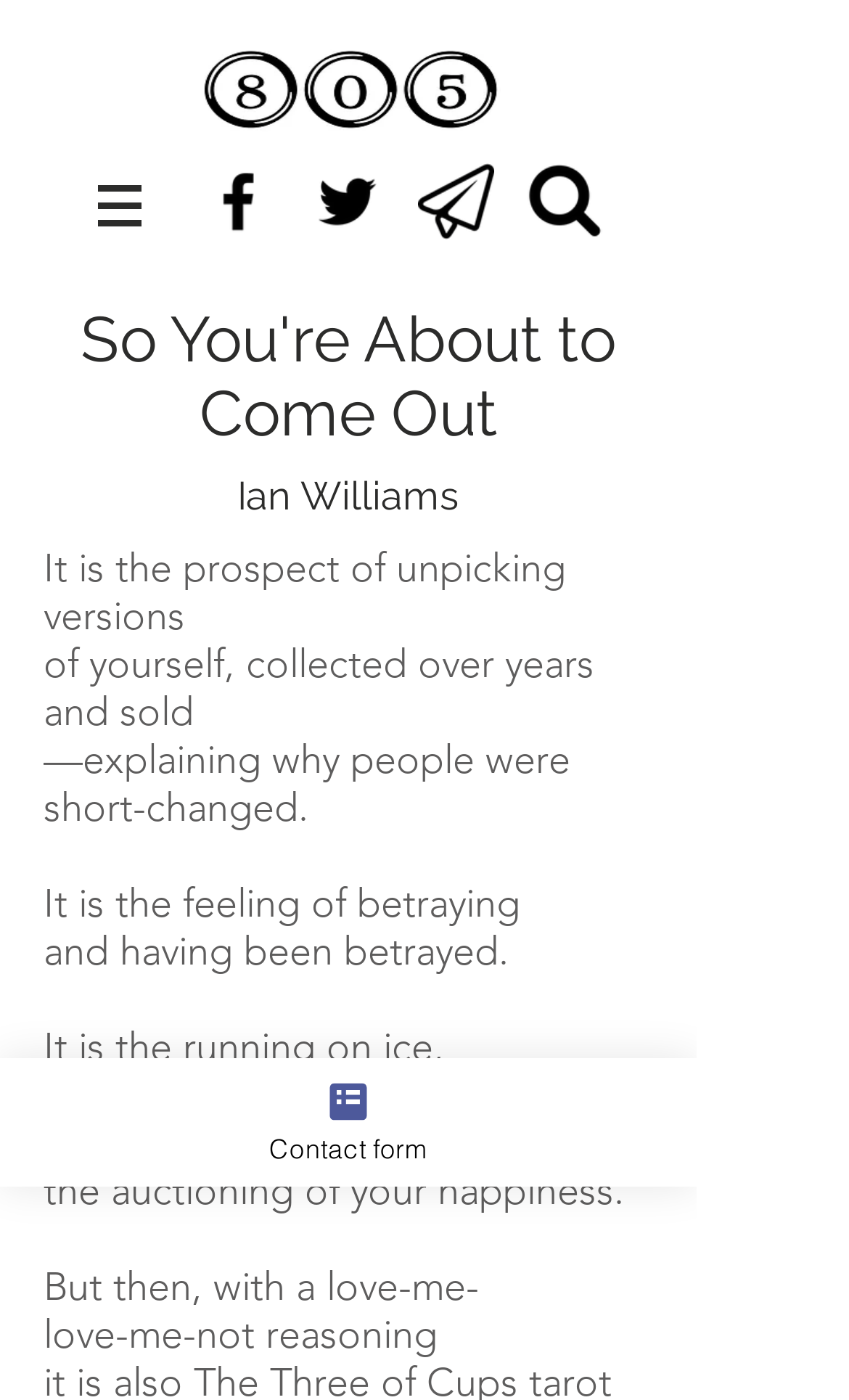Please specify the bounding box coordinates in the format (top-left x, top-left y, bottom-right x, bottom-right y), with values ranging from 0 to 1. Identify the bounding box for the UI component described as follows: aria-label="Quick actions"

None